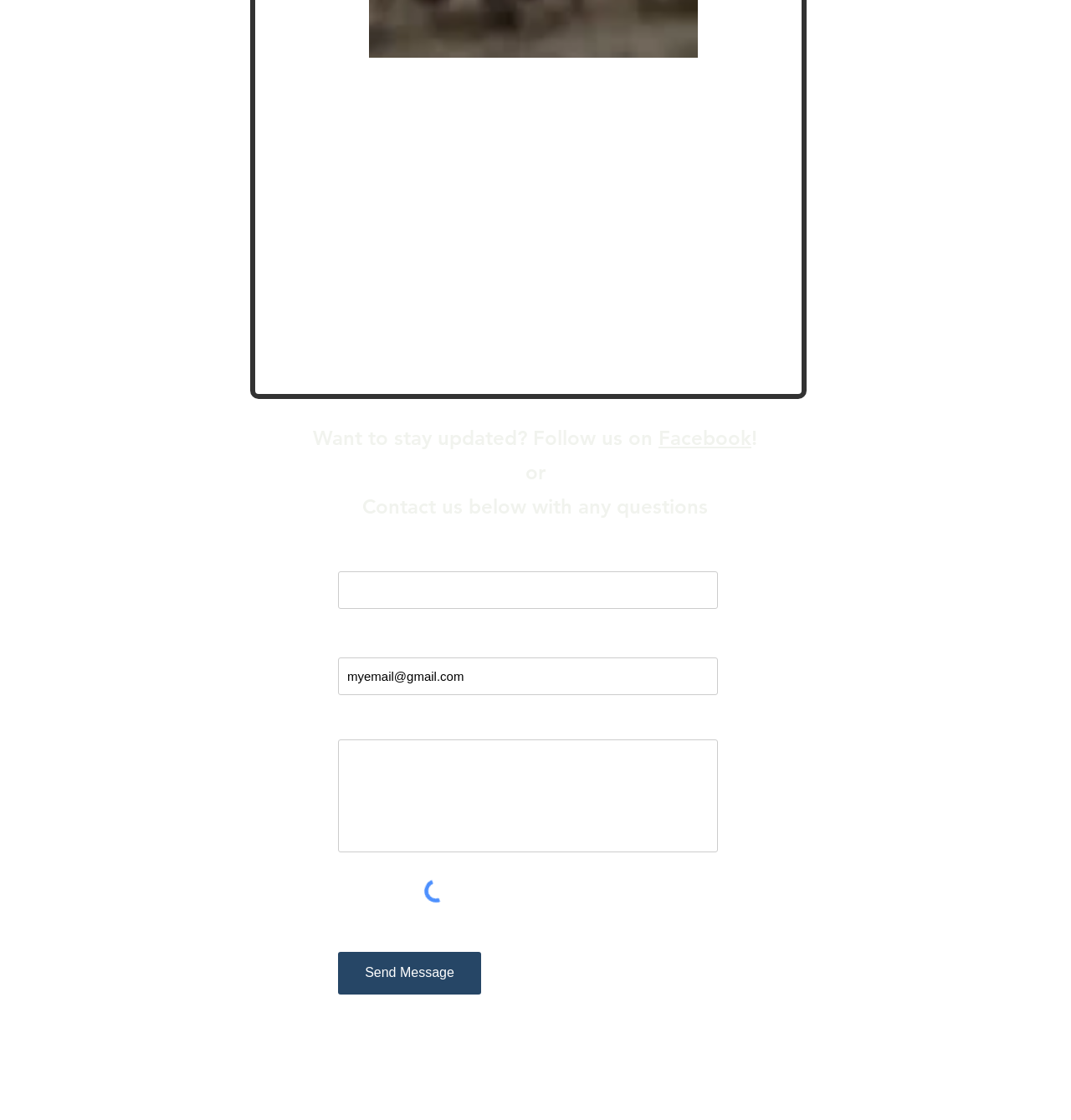Identify the bounding box coordinates for the UI element that matches this description: "aria-label="myemail@gmail.com" name="email" placeholder="myemail@gmail.com"".

[0.316, 0.587, 0.67, 0.62]